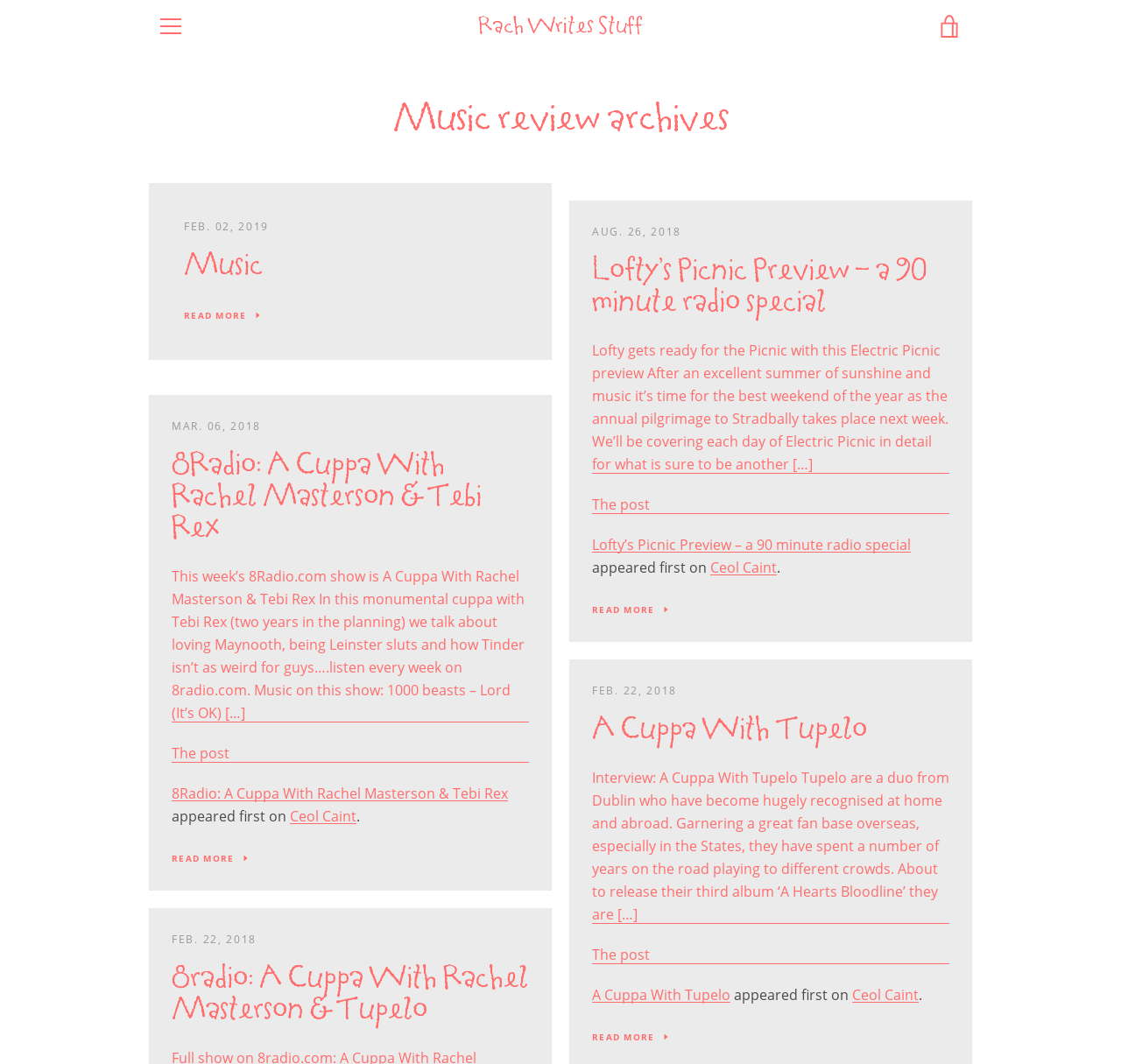Identify the bounding box coordinates for the region to click in order to carry out this instruction: "Click the MENU button". Provide the coordinates using four float numbers between 0 and 1, formatted as [left, top, right, bottom].

[0.133, 0.004, 0.172, 0.045]